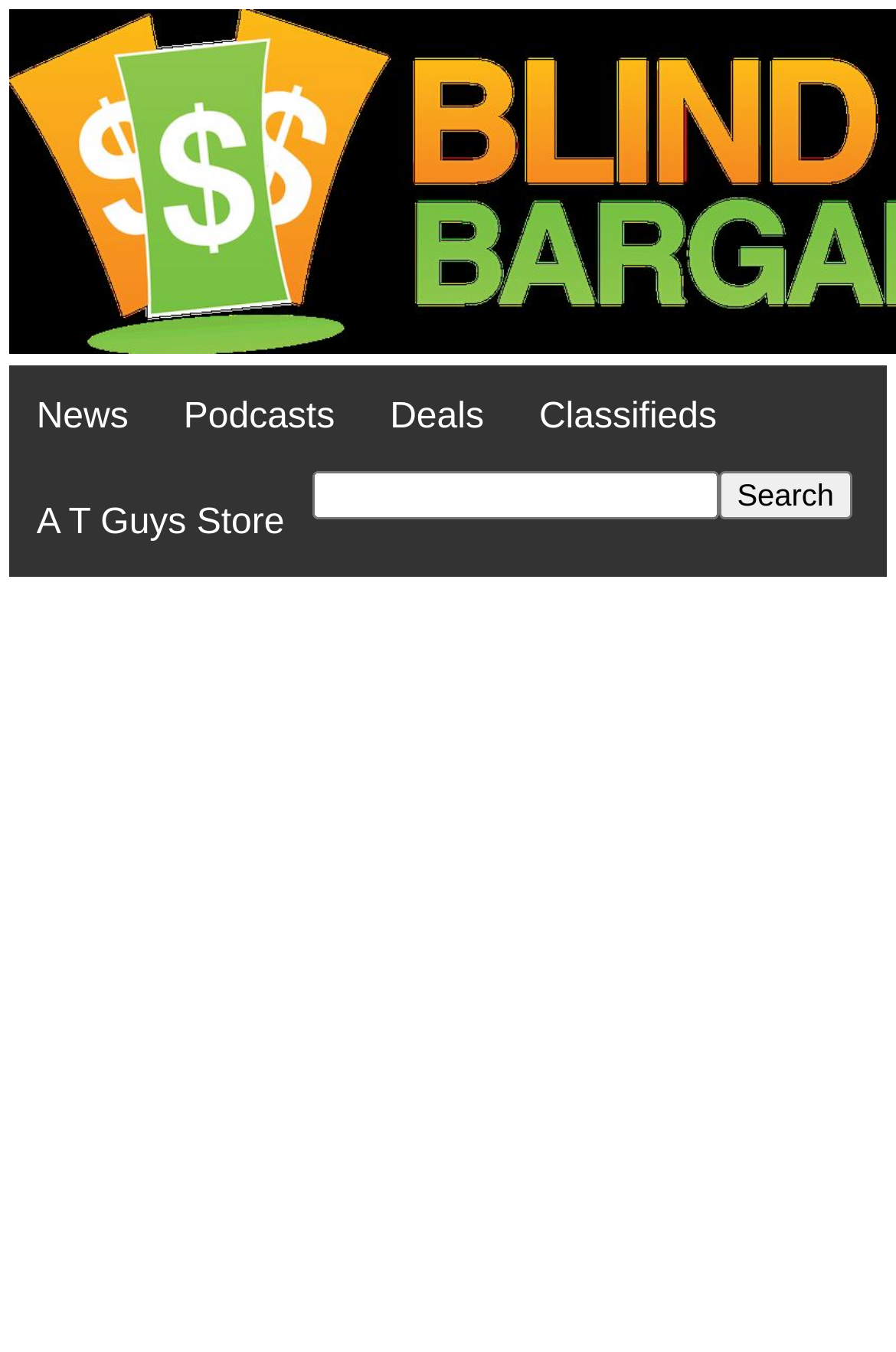What is the shortcut key for the search button?
Use the image to answer the question with a single word or phrase.

Alt+s